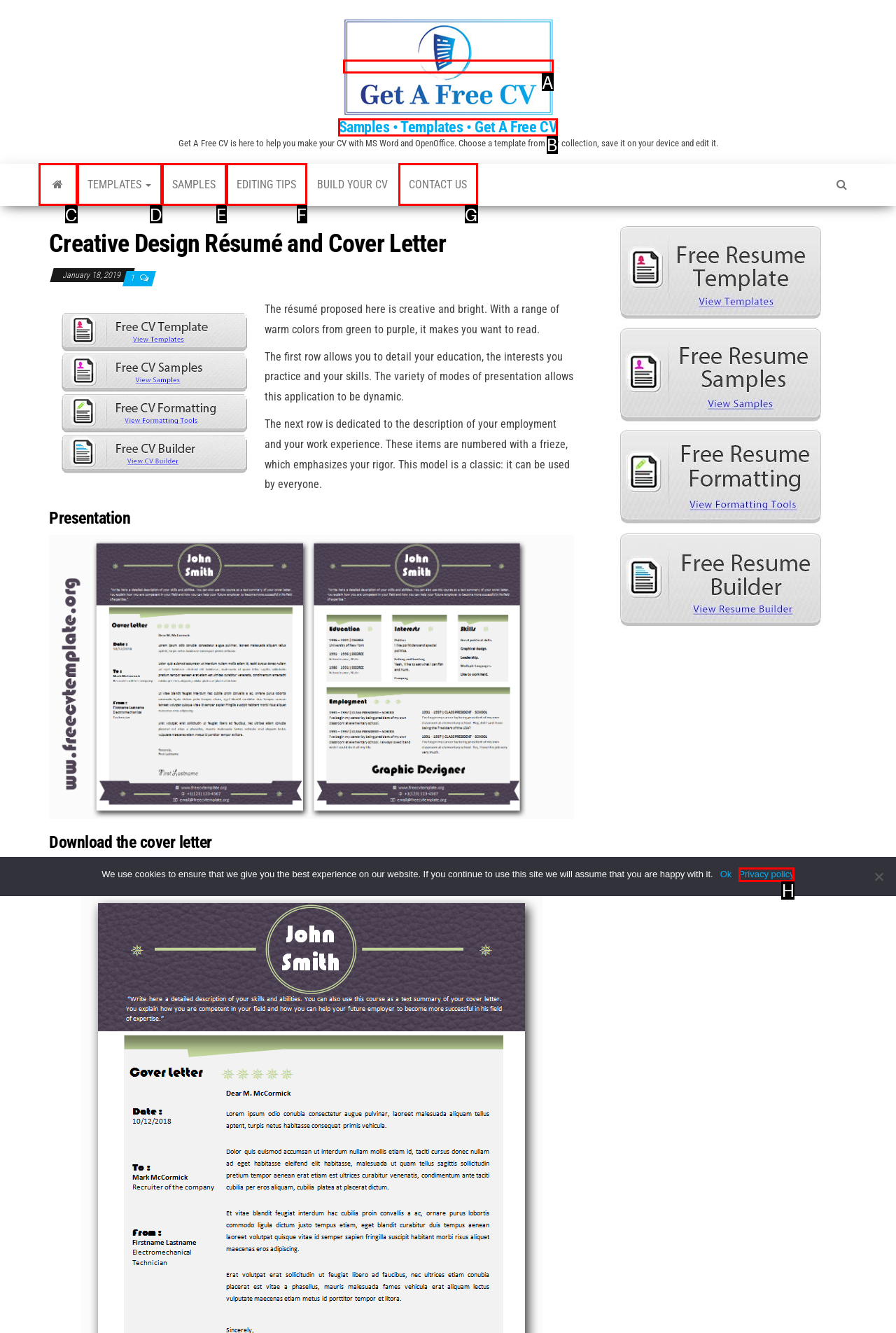Match the option to the description: Samples
State the letter of the correct option from the available choices.

E